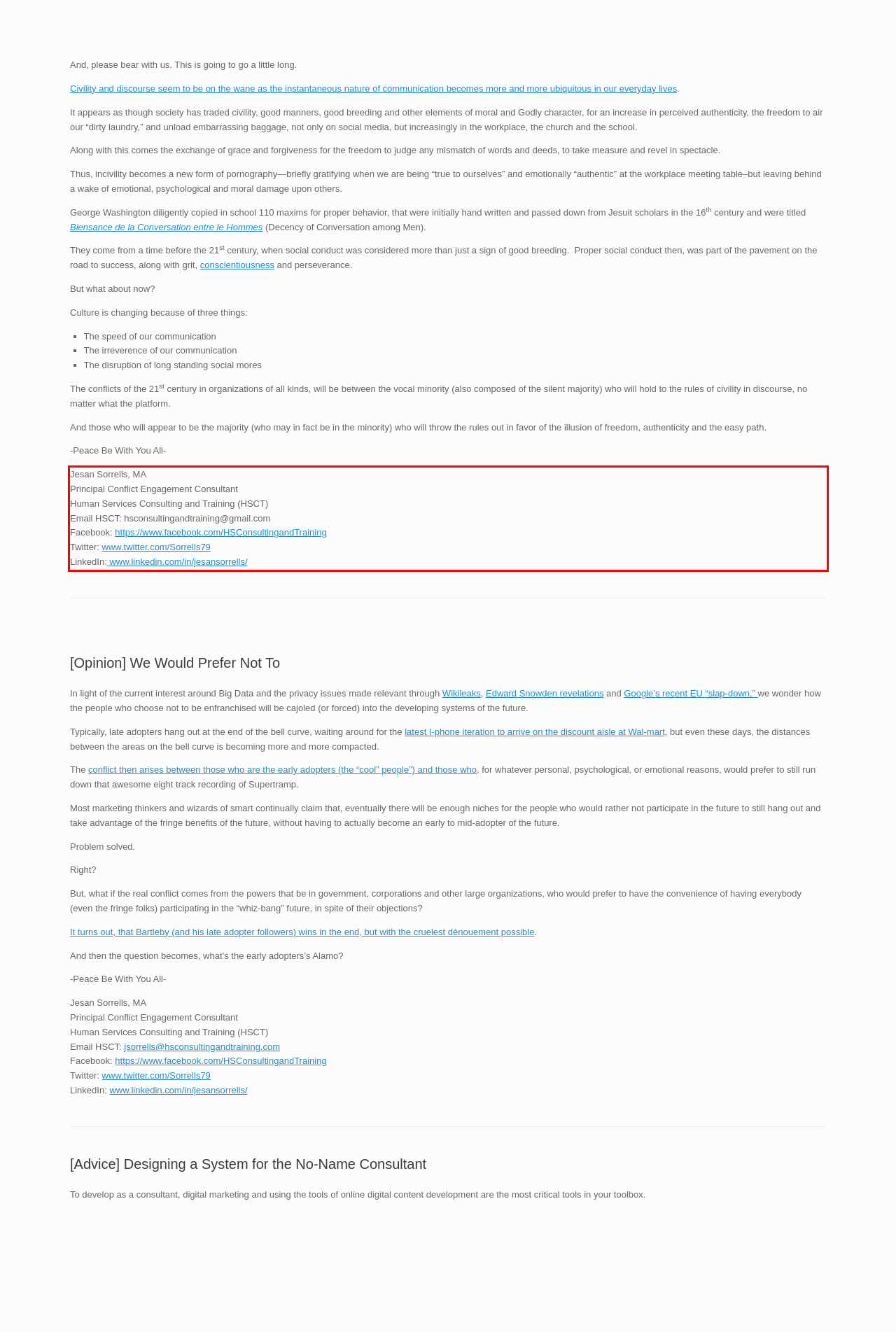The screenshot provided shows a webpage with a red bounding box. Apply OCR to the text within this red bounding box and provide the extracted content.

Jesan Sorrells, MA Principal Conflict Engagement Consultant Human Services Consulting and Training (HSCT) Email HSCT: hsconsultingandtraining@gmail.com Facebook: https://www.facebook.com/HSConsultingandTraining Twitter: www.twitter.com/Sorrells79 LinkedIn: www.linkedin.com/in/jesansorrells/